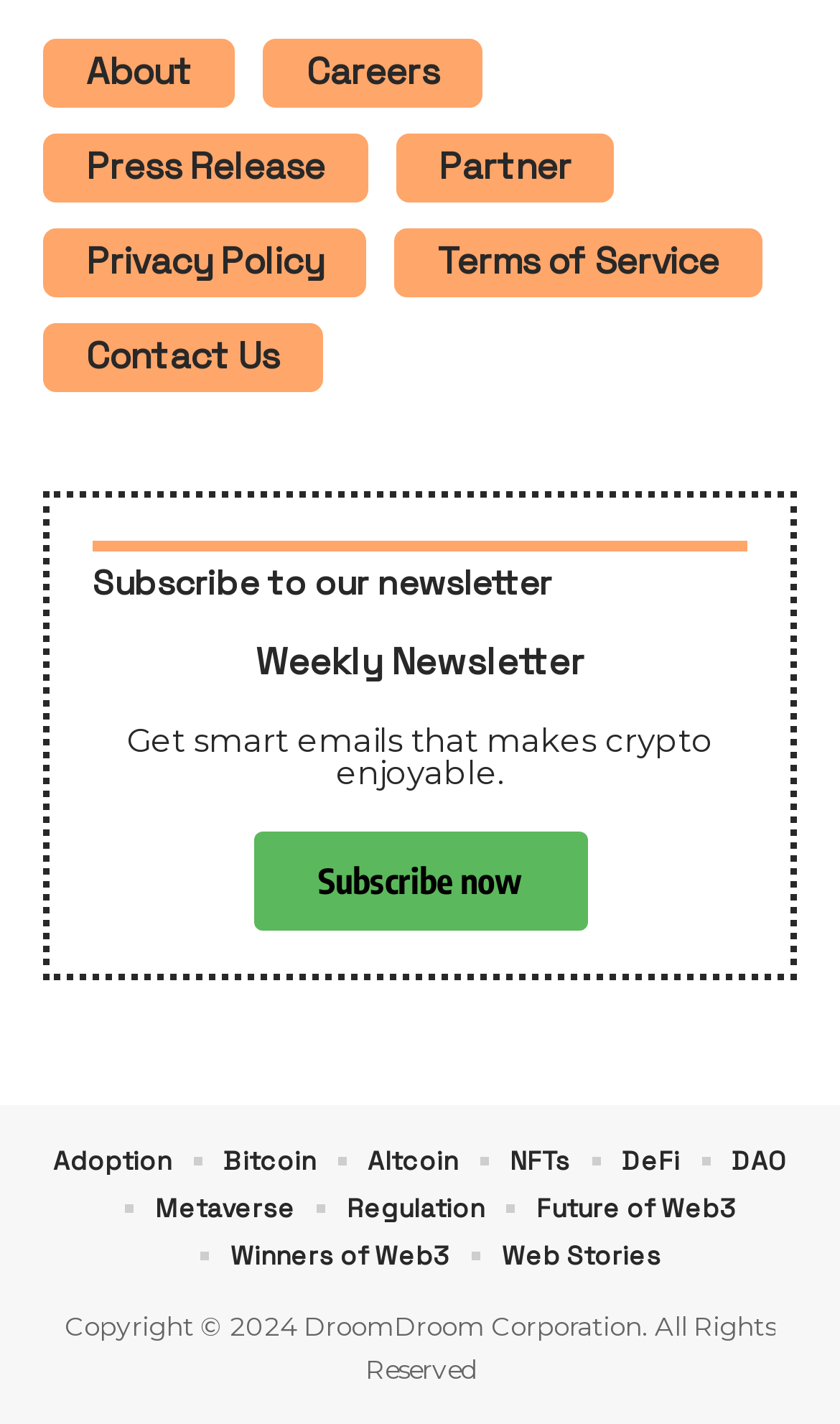Use a single word or phrase to answer the question: How many links are in the main menu?

6